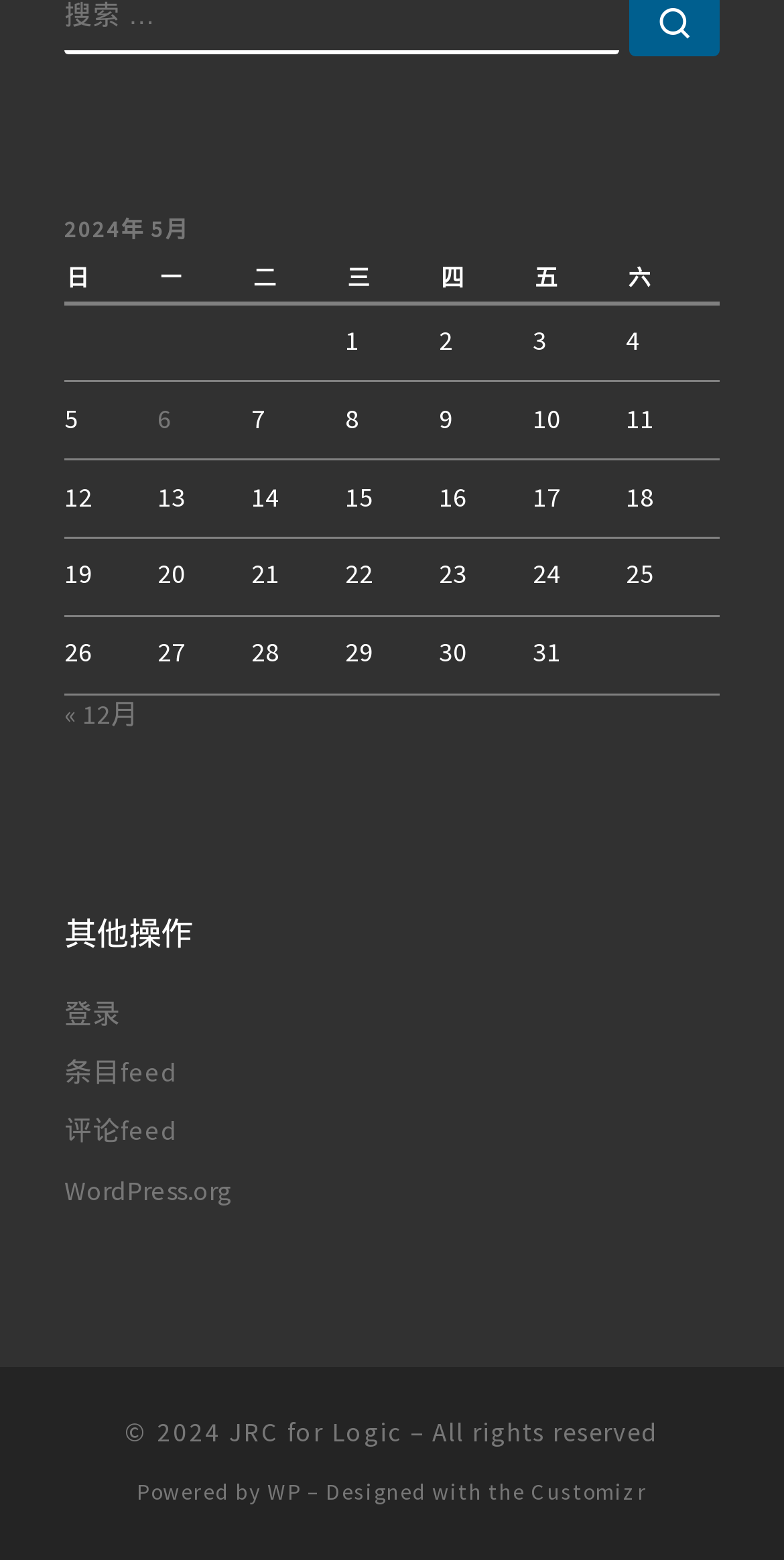Provide a brief response to the question using a single word or phrase: 
How many days are displayed in the table?

31